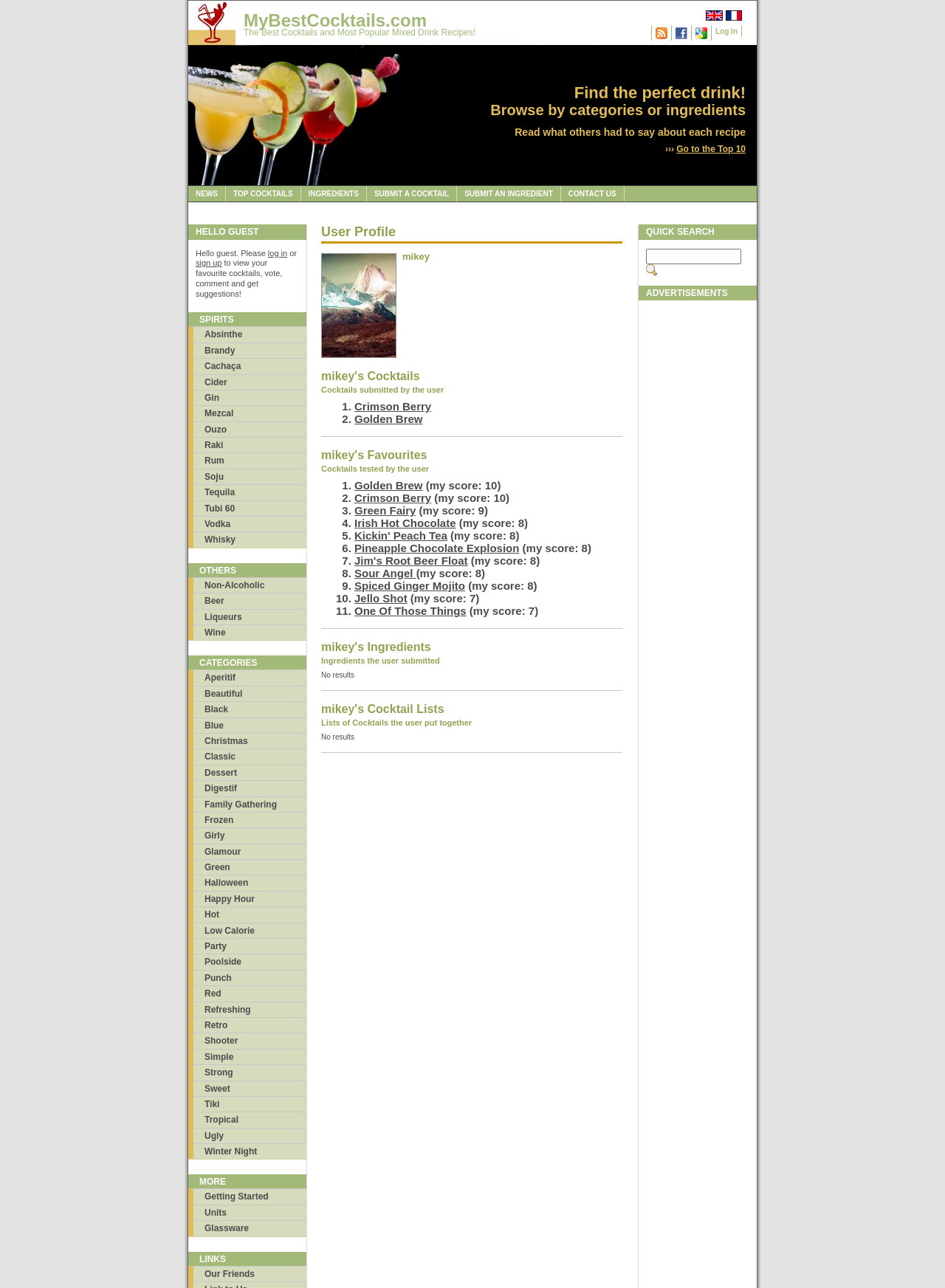Please identify the bounding box coordinates of the element that needs to be clicked to perform the following instruction: "Go to the Top 10".

[0.716, 0.112, 0.789, 0.12]